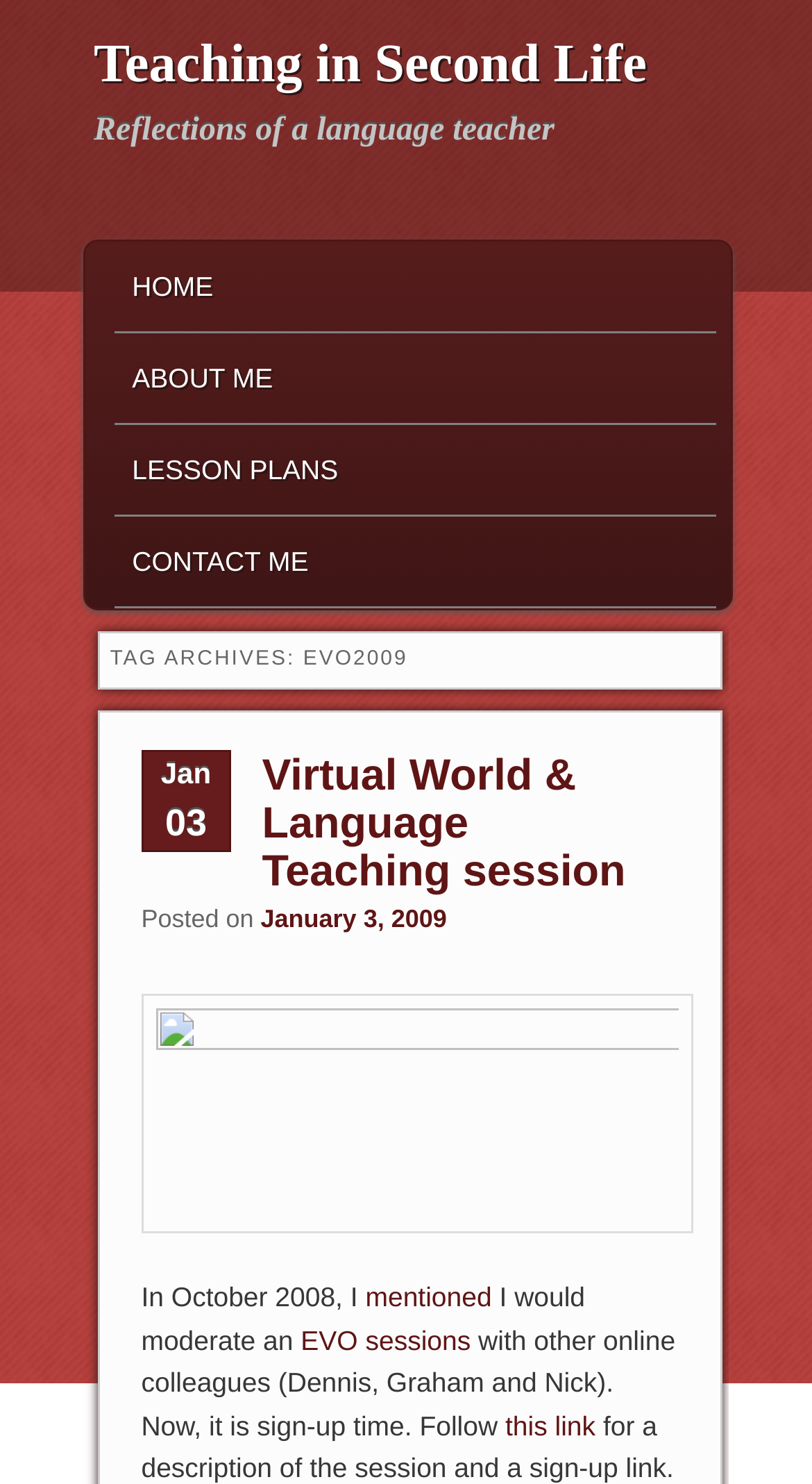Specify the bounding box coordinates of the area to click in order to execute this command: 'access lesson plans'. The coordinates should consist of four float numbers ranging from 0 to 1, and should be formatted as [left, top, right, bottom].

[0.142, 0.286, 0.882, 0.347]